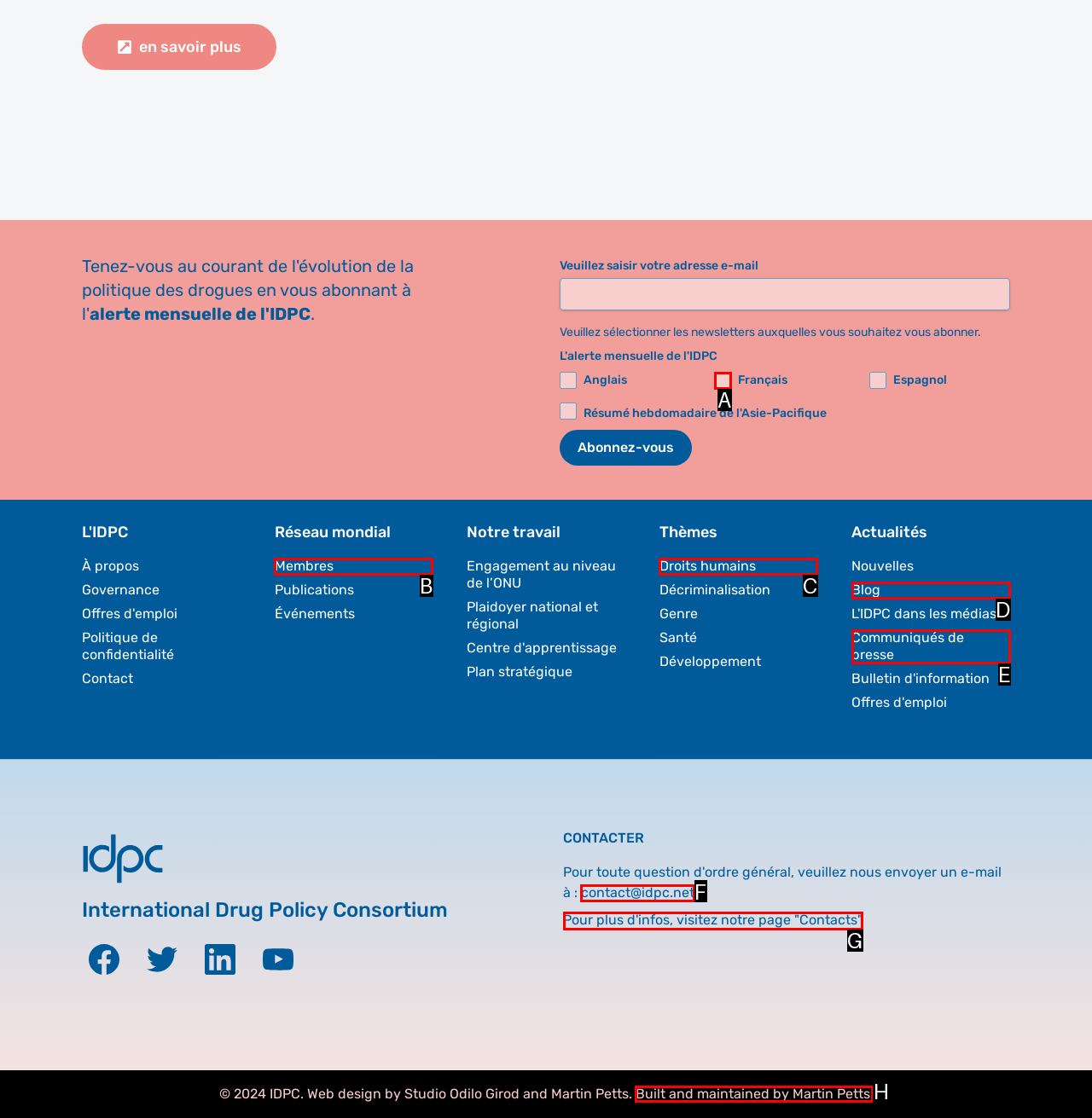Indicate the HTML element that should be clicked to perform the task: Contact IDPC via email Reply with the letter corresponding to the chosen option.

F